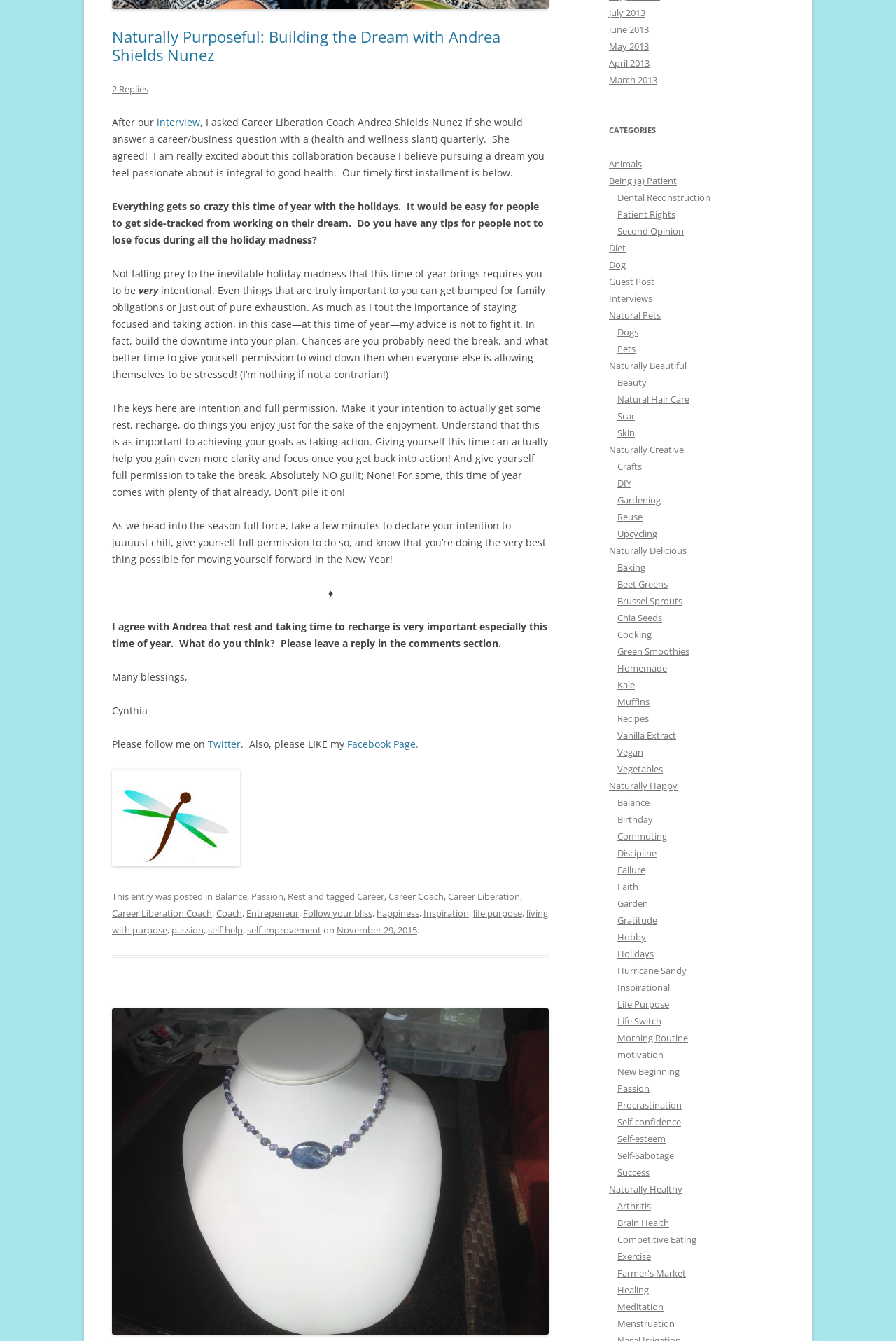Locate the bounding box coordinates of the clickable region necessary to complete the following instruction: "Click the 'Twitter' link". Provide the coordinates in the format of four float numbers between 0 and 1, i.e., [left, top, right, bottom].

[0.232, 0.55, 0.269, 0.56]